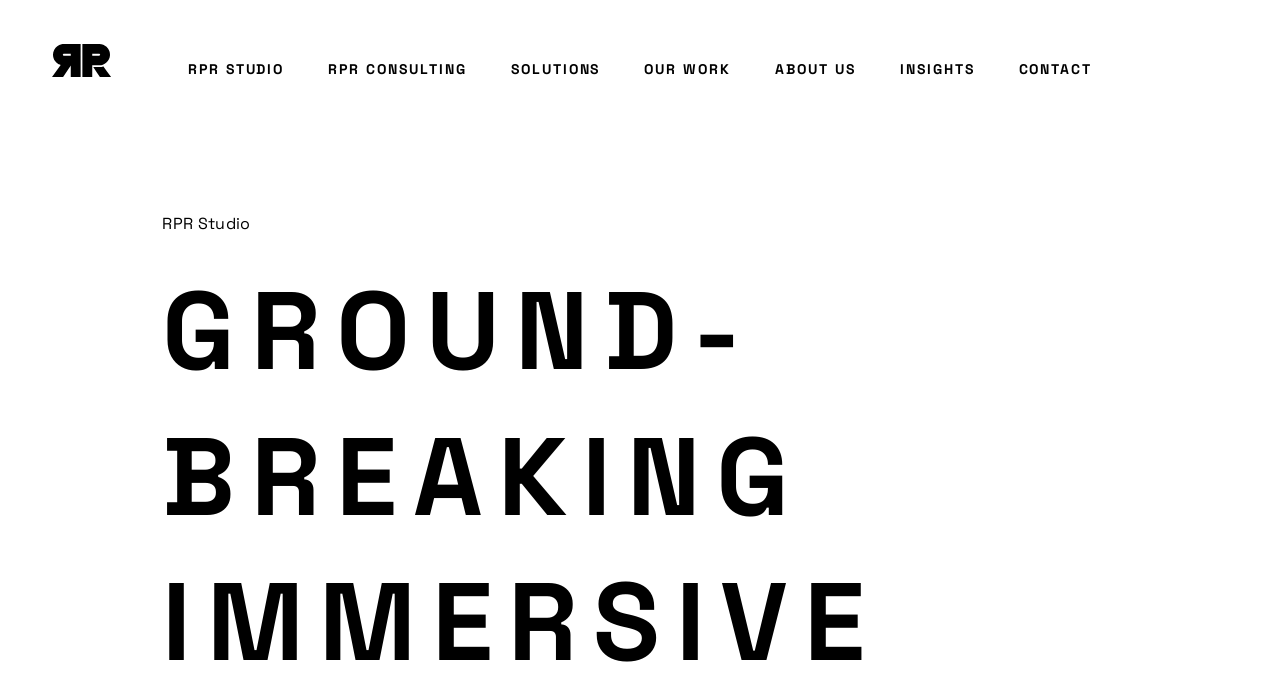Generate the main heading text from the webpage.

GROUND-BREAKING IMMERSIVE CONTENT